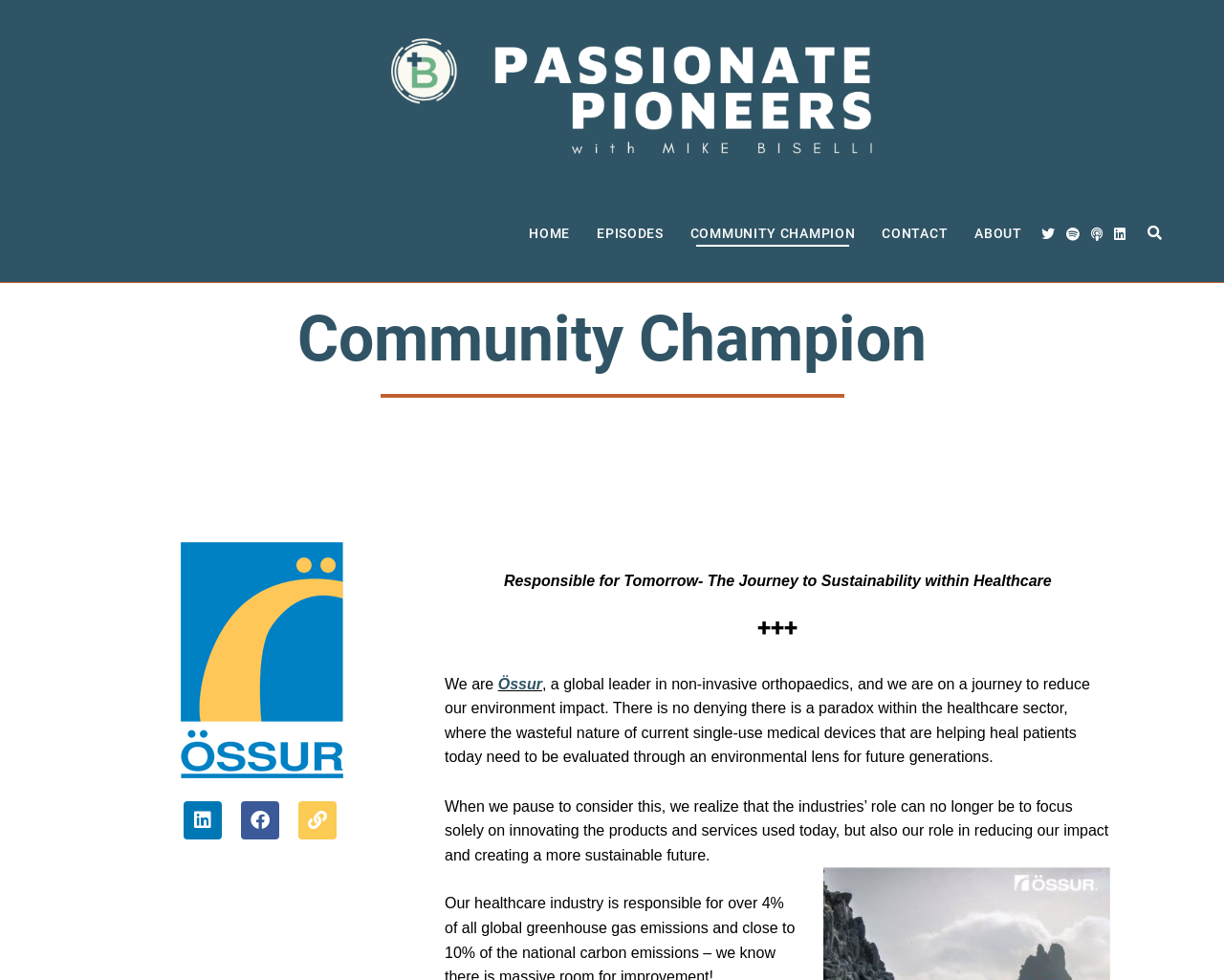Please respond to the question with a concise word or phrase:
What is the name of the community champion?

Passionate Pioneers